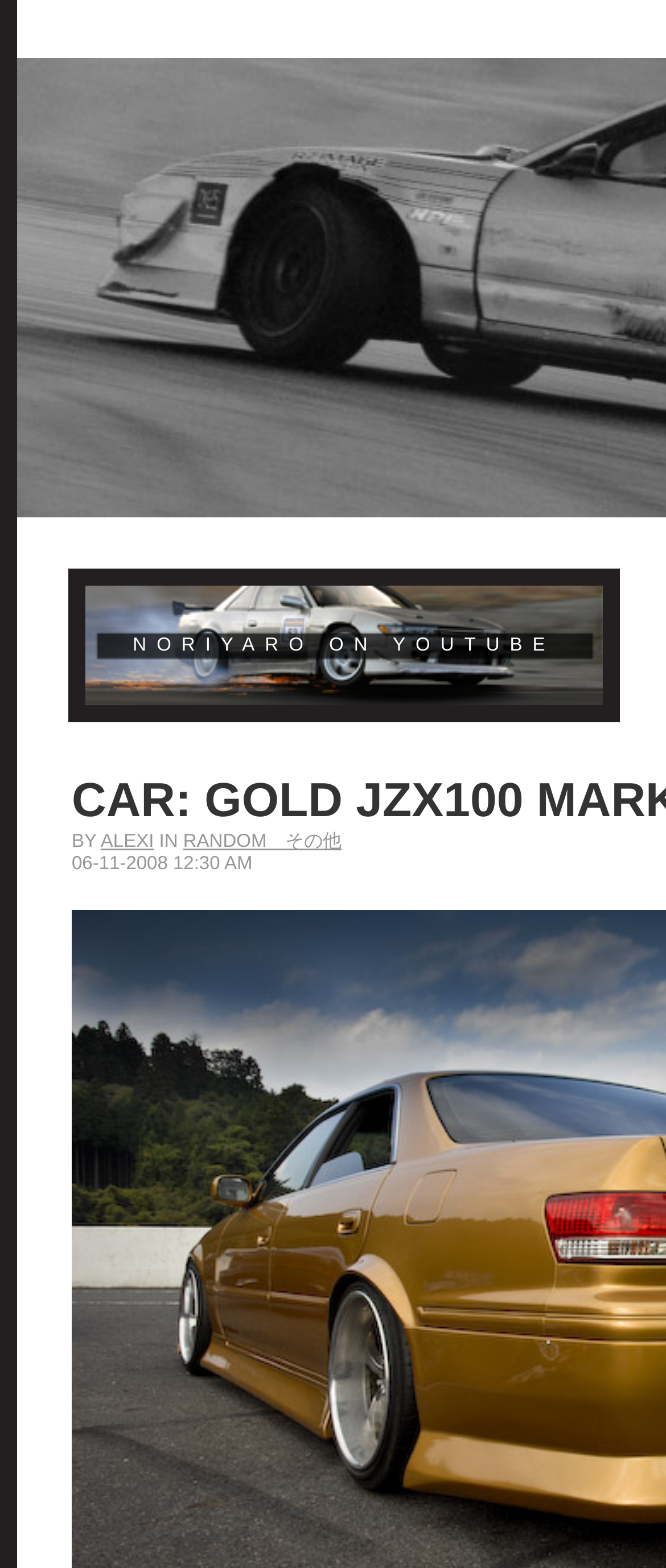What is the date mentioned on the webpage?
Based on the visual, give a brief answer using one word or a short phrase.

06-11-2008